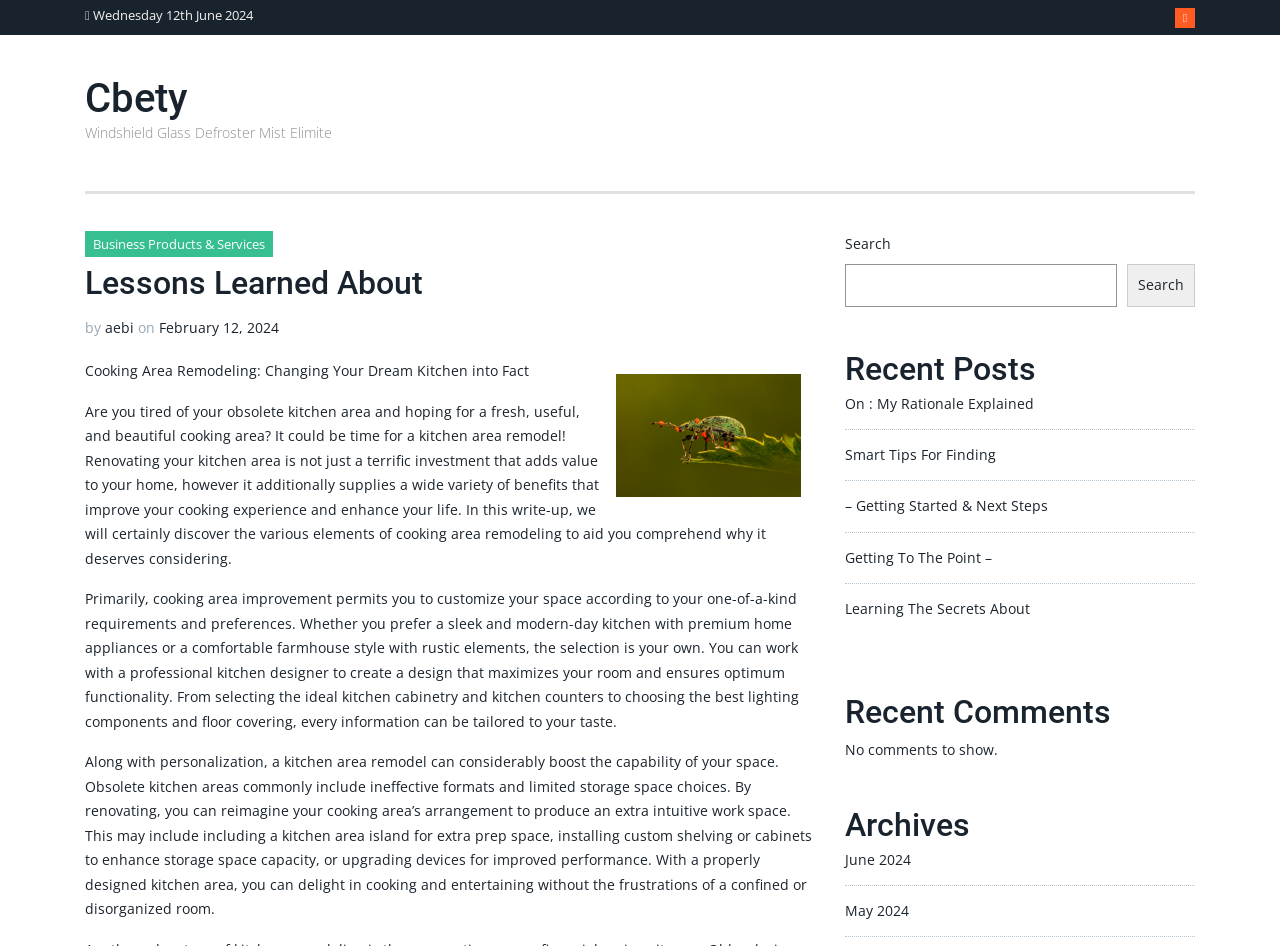What is the category of the article 'Cooking Area Remodeling...'?
Could you answer the question in a detailed manner, providing as much information as possible?

I found a link element 'Business Products & Services' with bounding box coordinates [0.066, 0.244, 0.213, 0.272] which is part of the article 'Cooking Area Remodeling: Changing Your Dream Kitchen into Fact'. This suggests that the category of the article is 'Business Products & Services'.